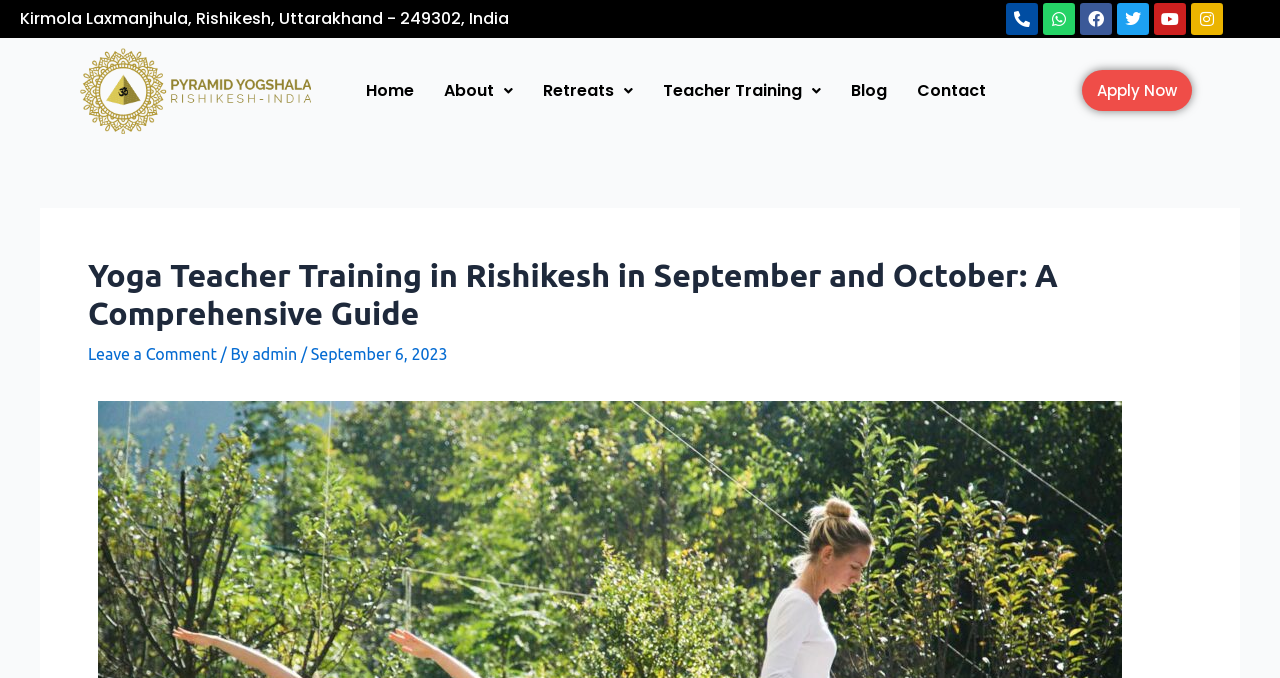Determine the bounding box coordinates (top-left x, top-left y, bottom-right x, bottom-right y) of the UI element described in the following text: Teacher Training

[0.506, 0.1, 0.653, 0.168]